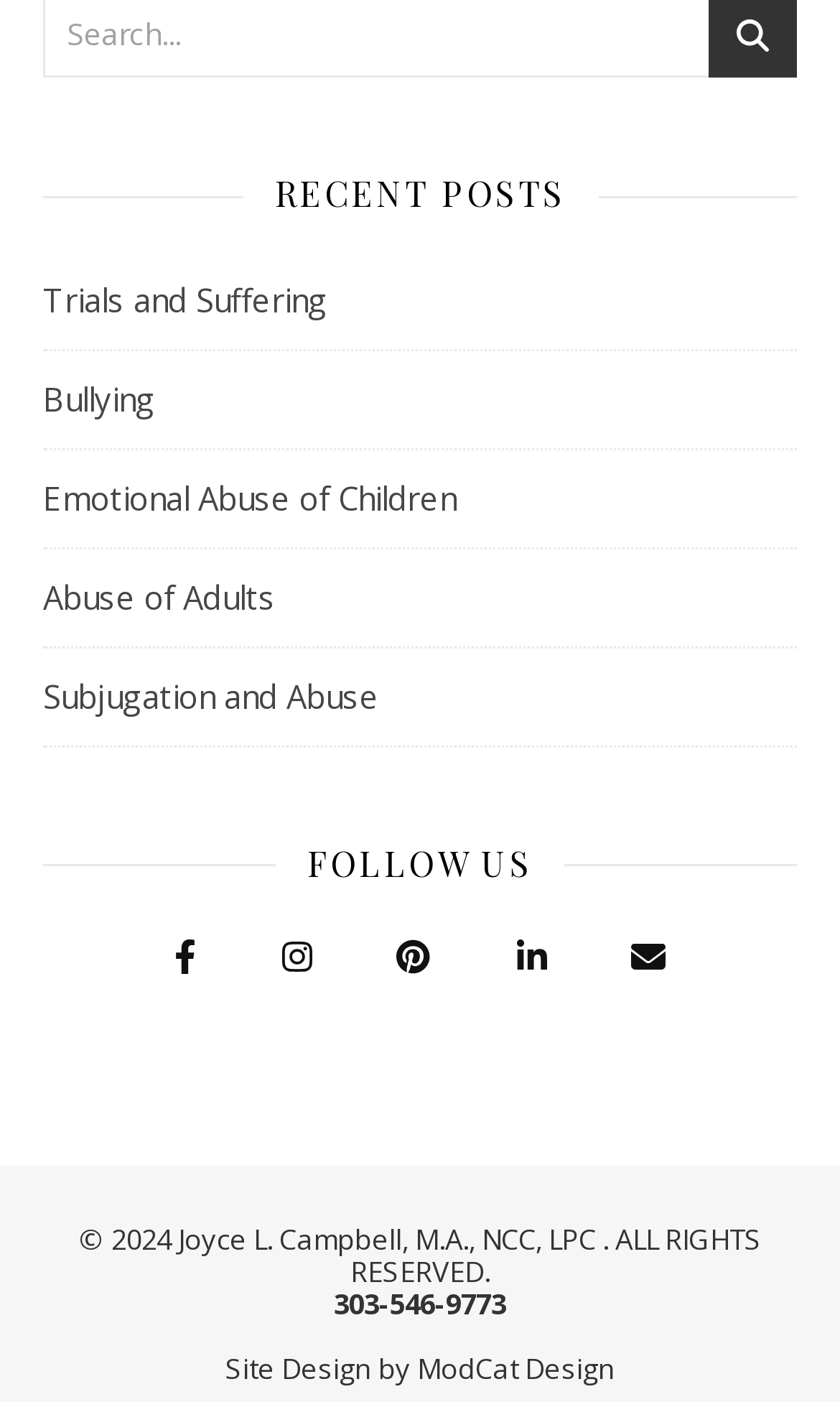What is the phone number to contact?
Answer the question with a detailed and thorough explanation.

The phone number to contact is 303-546-9773, which is provided at the bottom of the webpage.